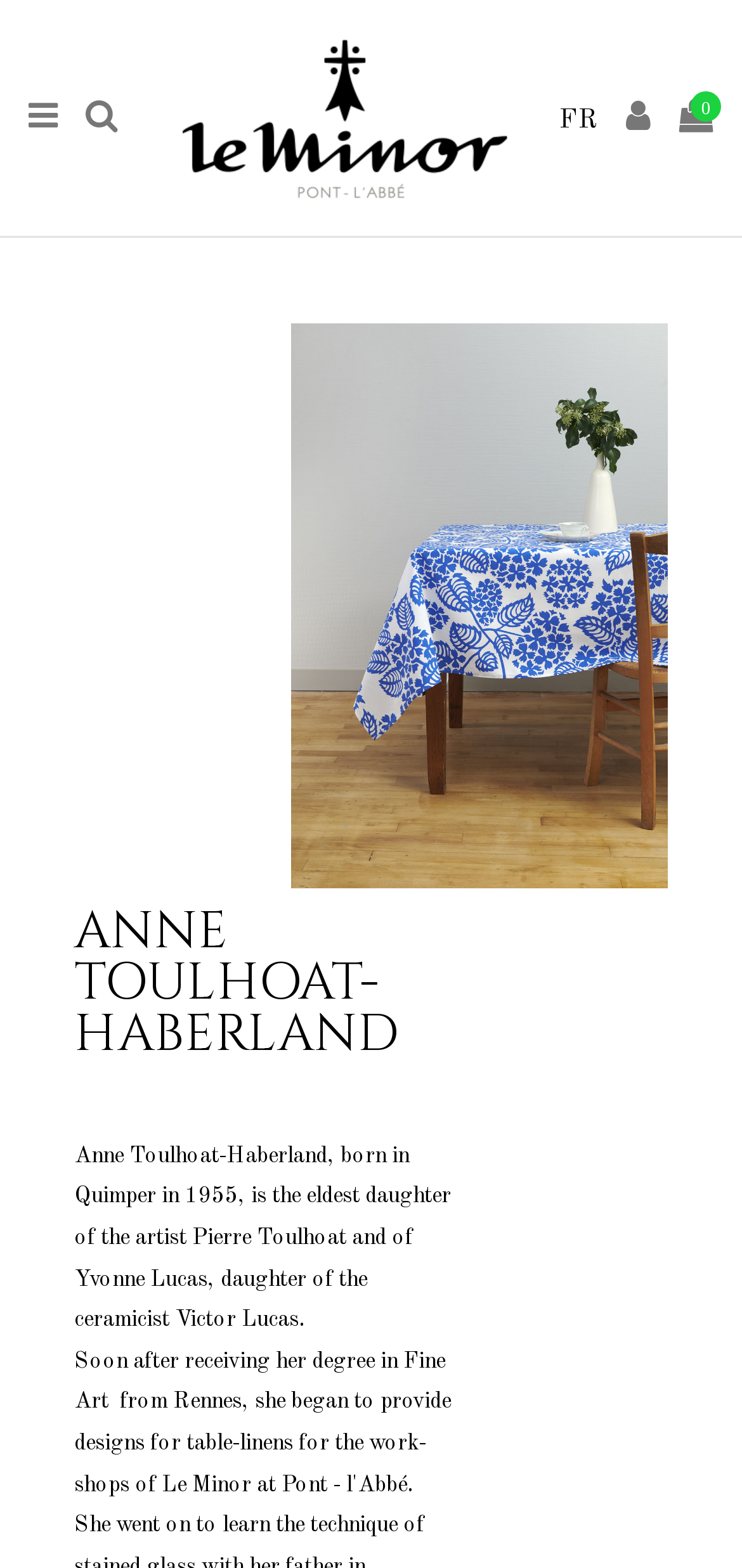Review the image closely and give a comprehensive answer to the question: What is Anne Toulhoat-Haberland's birth year?

The answer can be found in the StaticText element which describes Anne Toulhoat-Haberland's biography, stating that she was 'born in Quimper in 1955'.